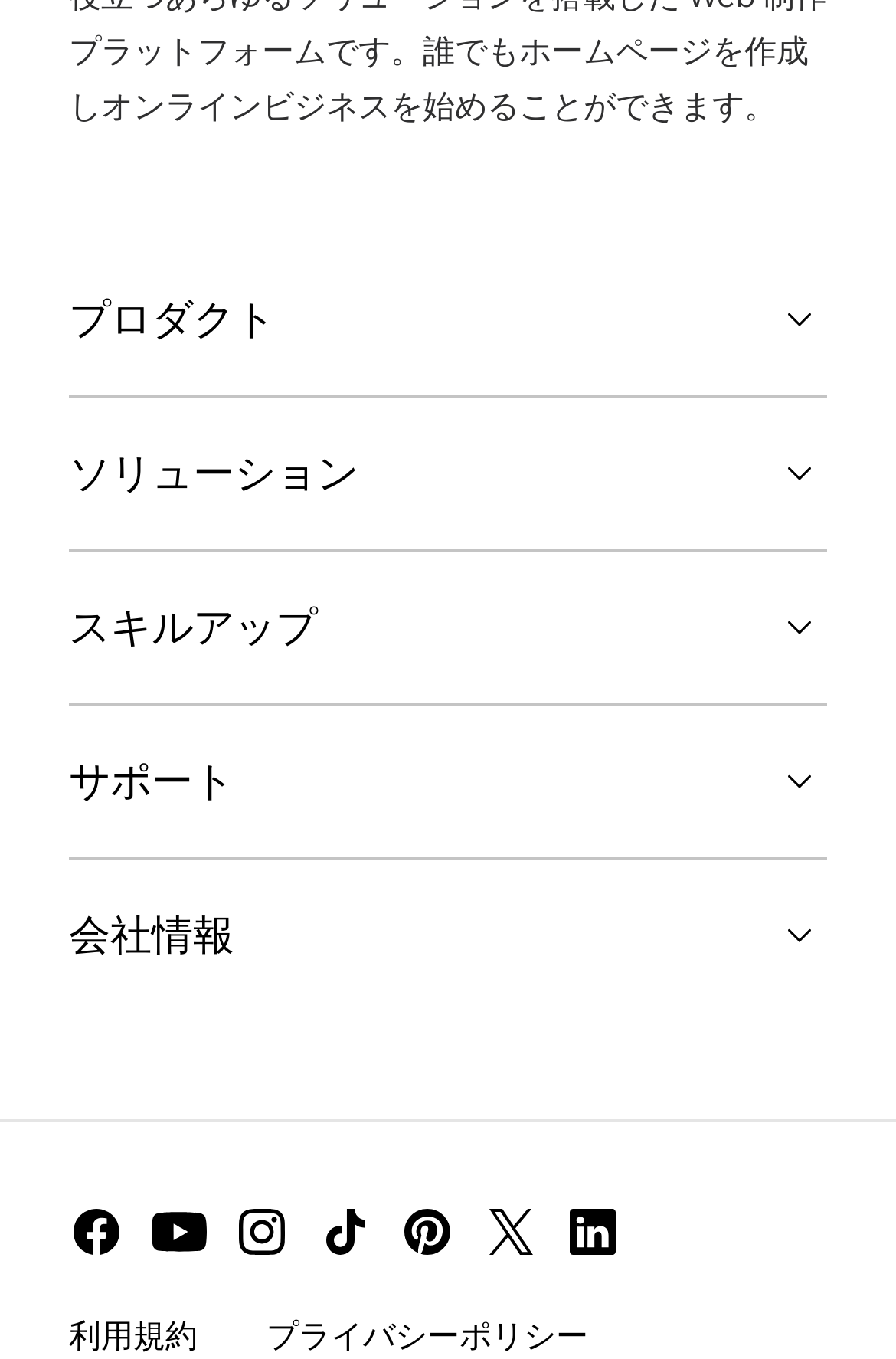Bounding box coordinates are specified in the format (top-left x, top-left y, bottom-right x, bottom-right y). All values are floating point numbers bounded between 0 and 1. Please provide the bounding box coordinate of the region this sentence describes: aria-label="instagram" title="Instagram"

[0.262, 0.876, 0.323, 0.937]